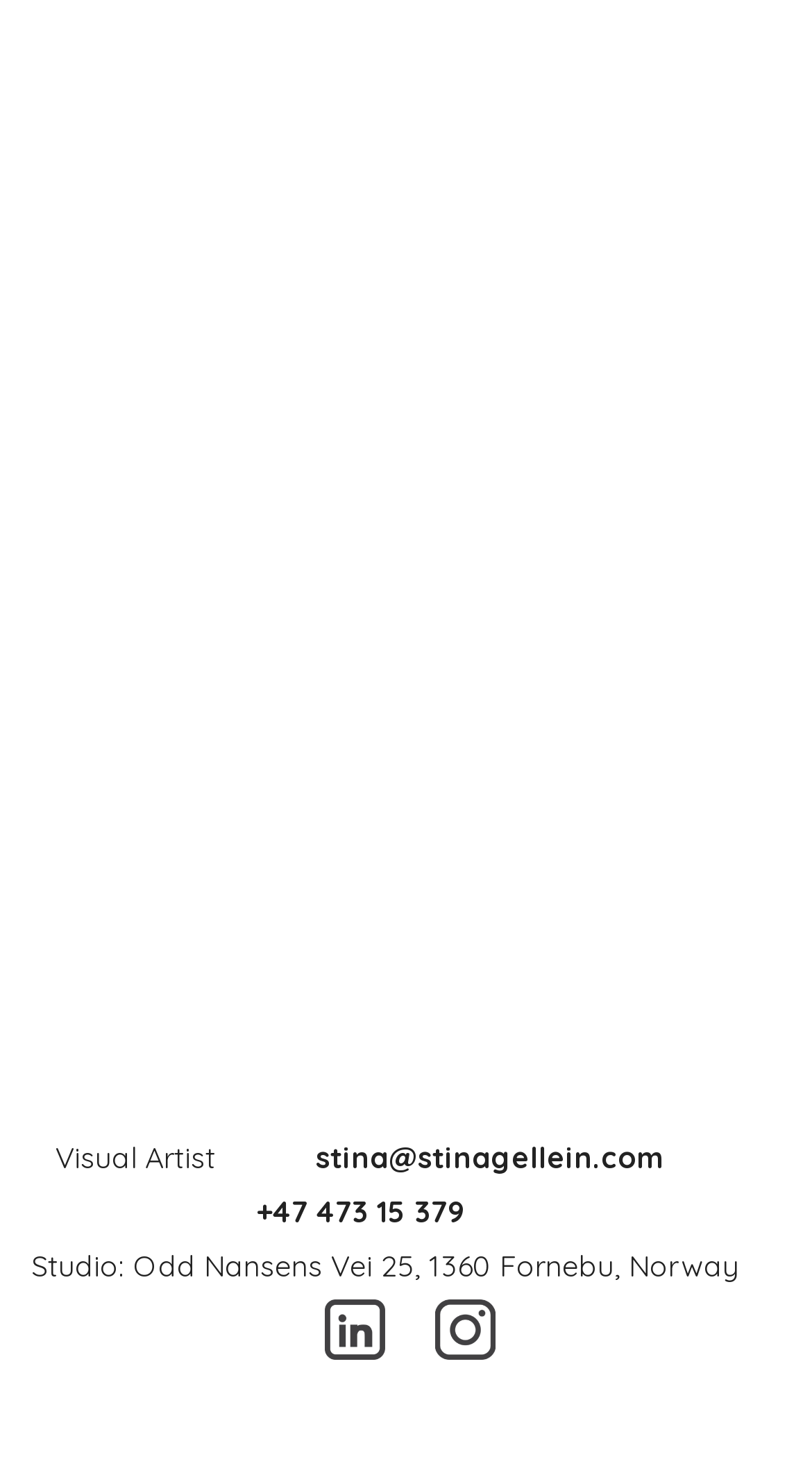What is the email address of the person?
Please interpret the details in the image and answer the question thoroughly.

The email address of the person can be found by looking at the link element 'stina@stinagellein.com' which is a child of the complementary element.